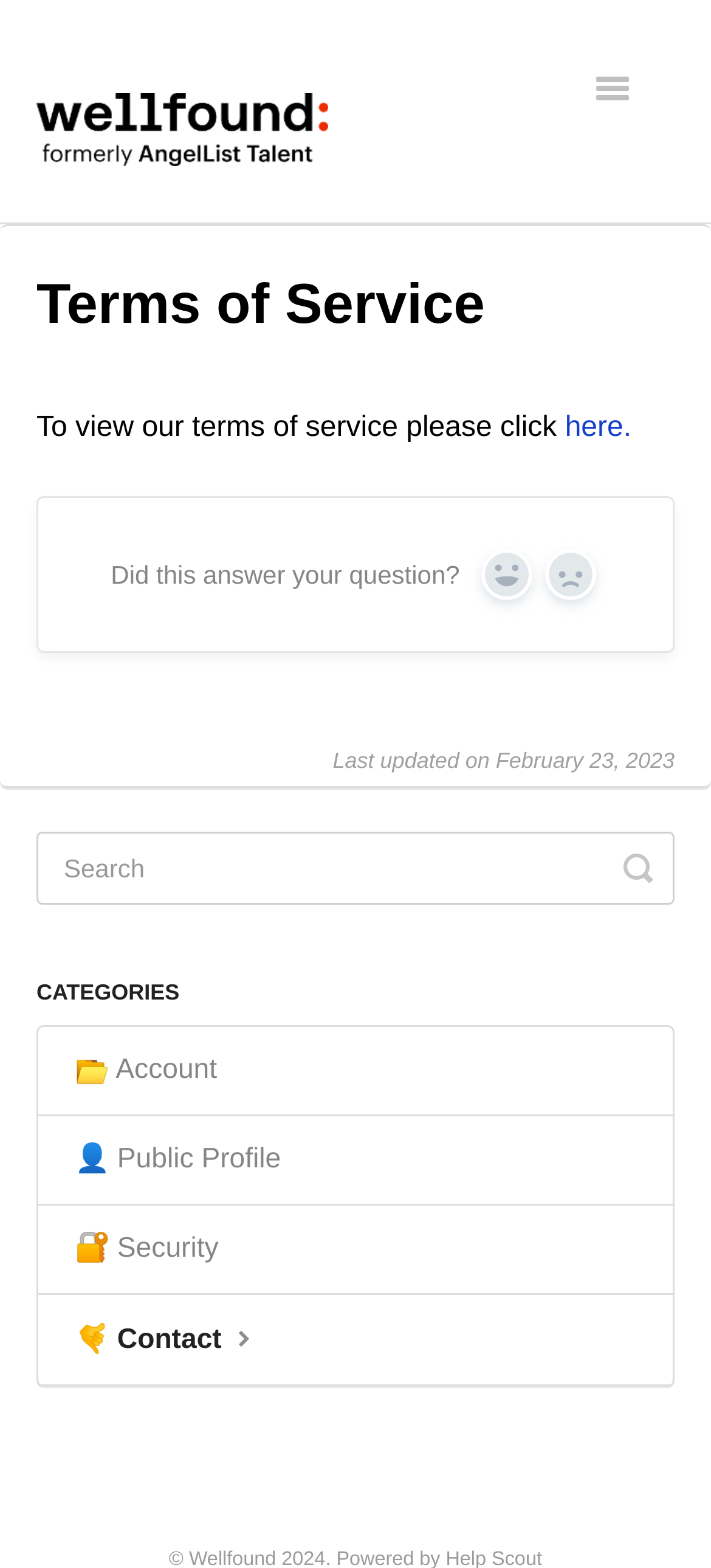What categories are available for users to explore?
Provide a detailed answer to the question, using the image to inform your response.

The categories available for users to explore are listed under the heading 'CATEGORIES' and include 'Account', 'Public Profile', 'Security', and 'Contact', which are represented by icons and can be accessed by clicking on the corresponding links.